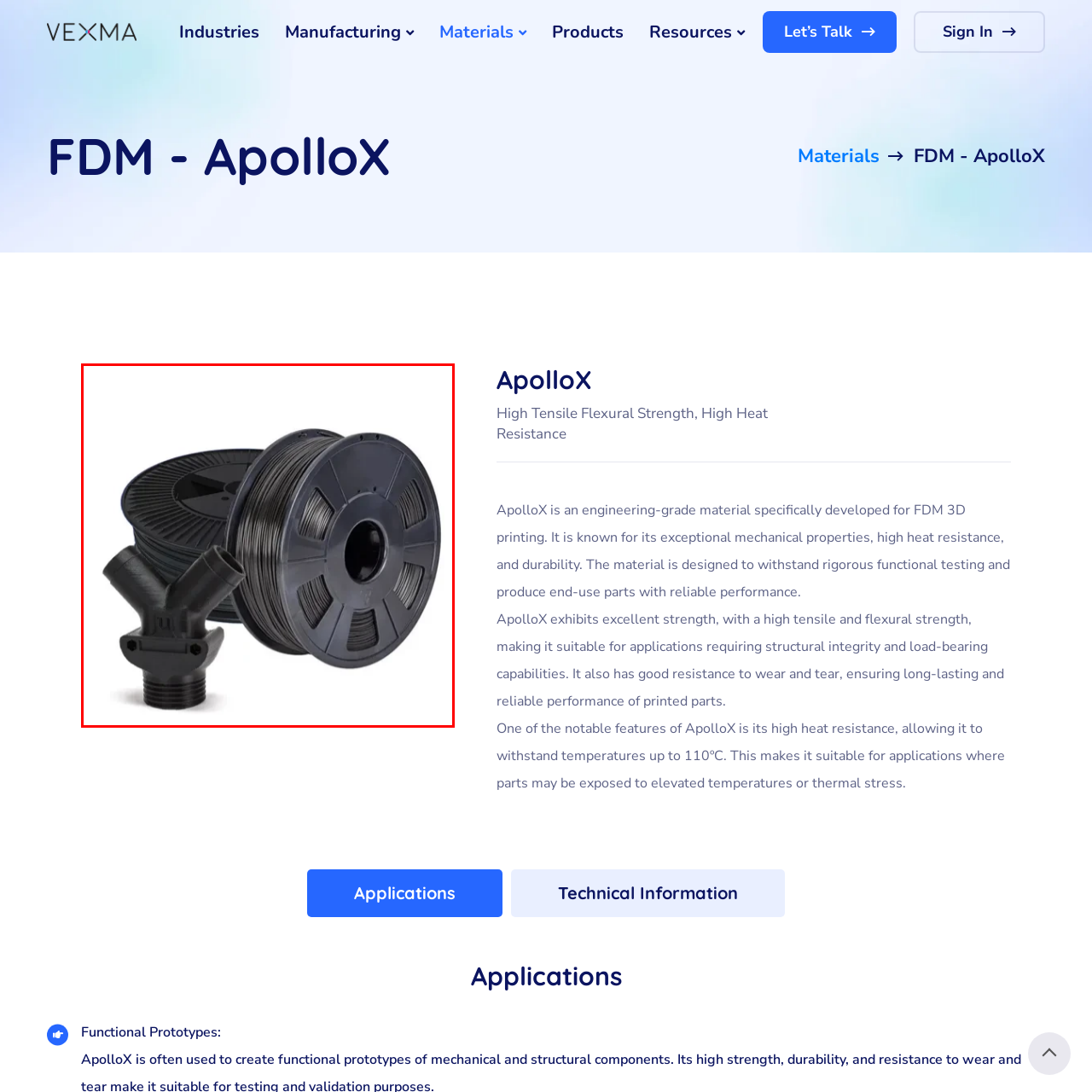Focus on the image encased in the red box and respond to the question with a single word or phrase:
What type of modeling is ApolloX filament designed for?

FDM